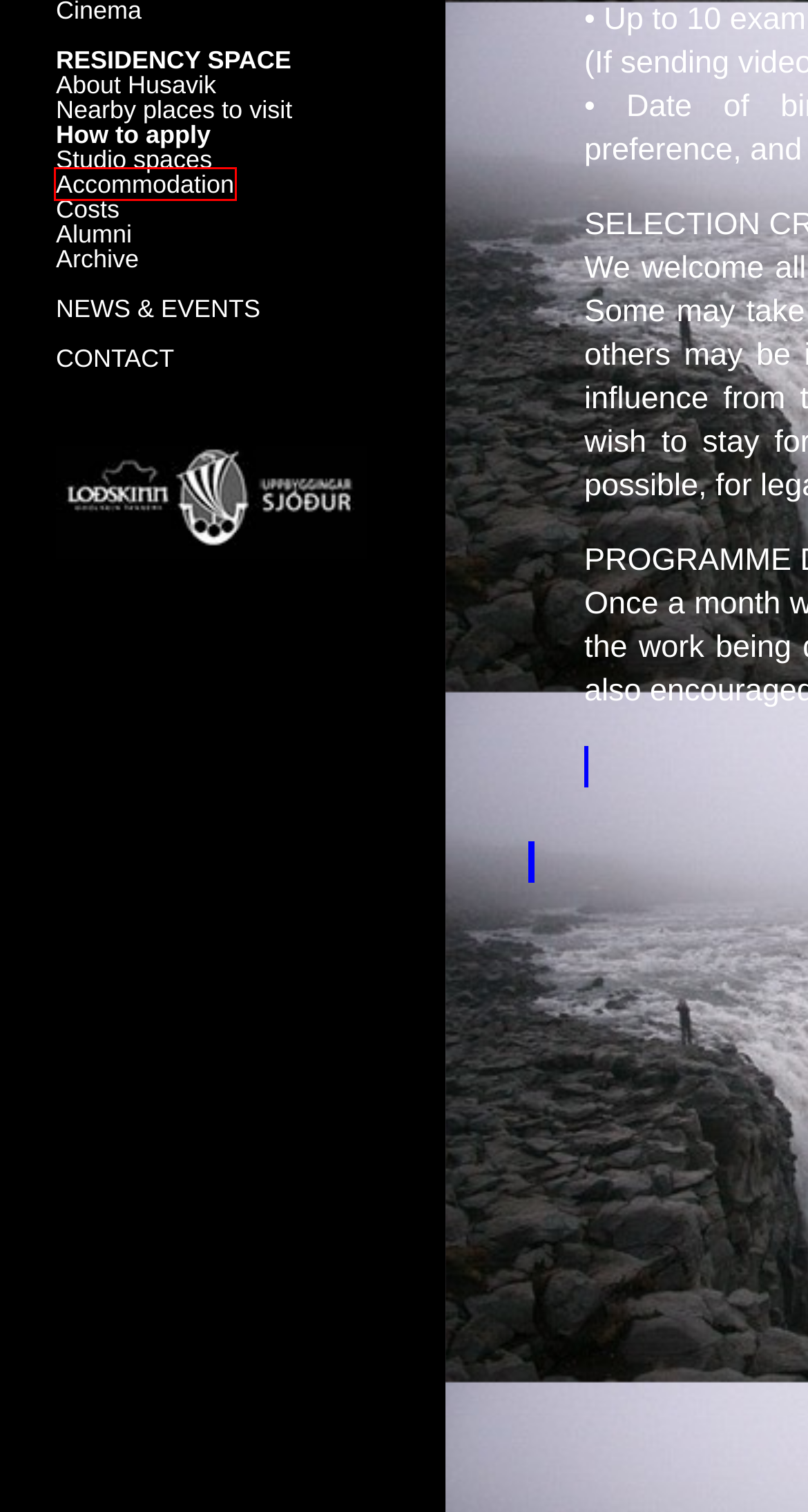Given a screenshot of a webpage with a red bounding box, please pick the webpage description that best fits the new webpage after clicking the element inside the bounding box. Here are the candidates:
A. CONTACT : Fjuk Arts Centre
B. Studio spaces : Fjuk Arts Centre
C. NEWS & EVENTS : Fjuk Arts Centre
D. Costs : Fjuk Arts Centre
E. Alumni : Fjuk Arts Centre
F. RESIDENCY SPACE : Fjuk Arts Centre
G. Accommodation : Fjuk Arts Centre
H. Archive : Fjuk Arts Centre

G